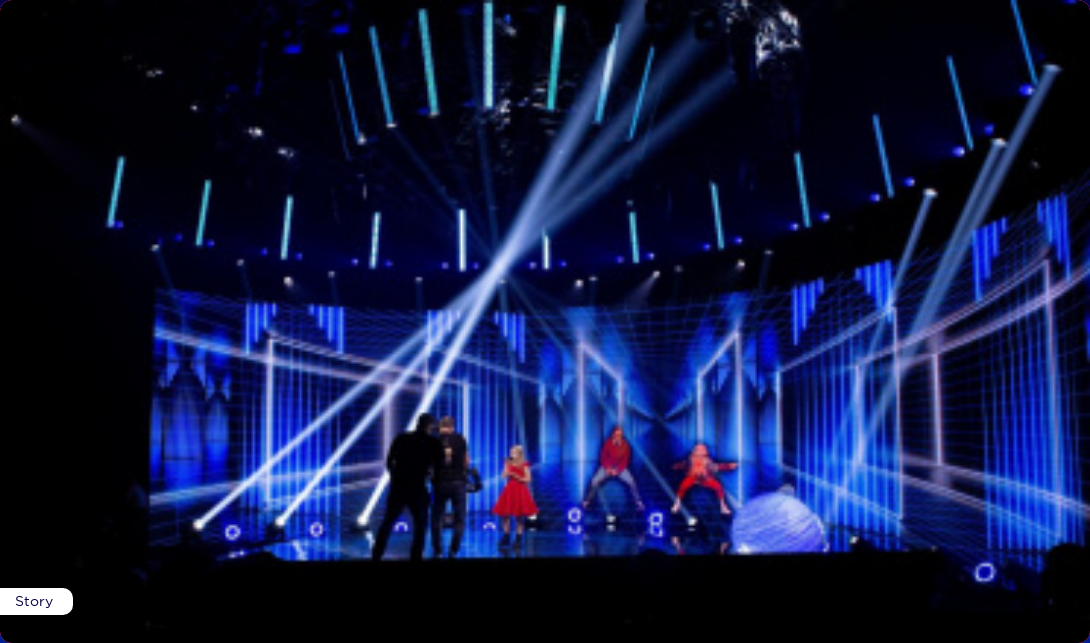What type of lighting fixtures are used in the setup? From the image, respond with a single word or brief phrase.

elegant beams and circular fixtures